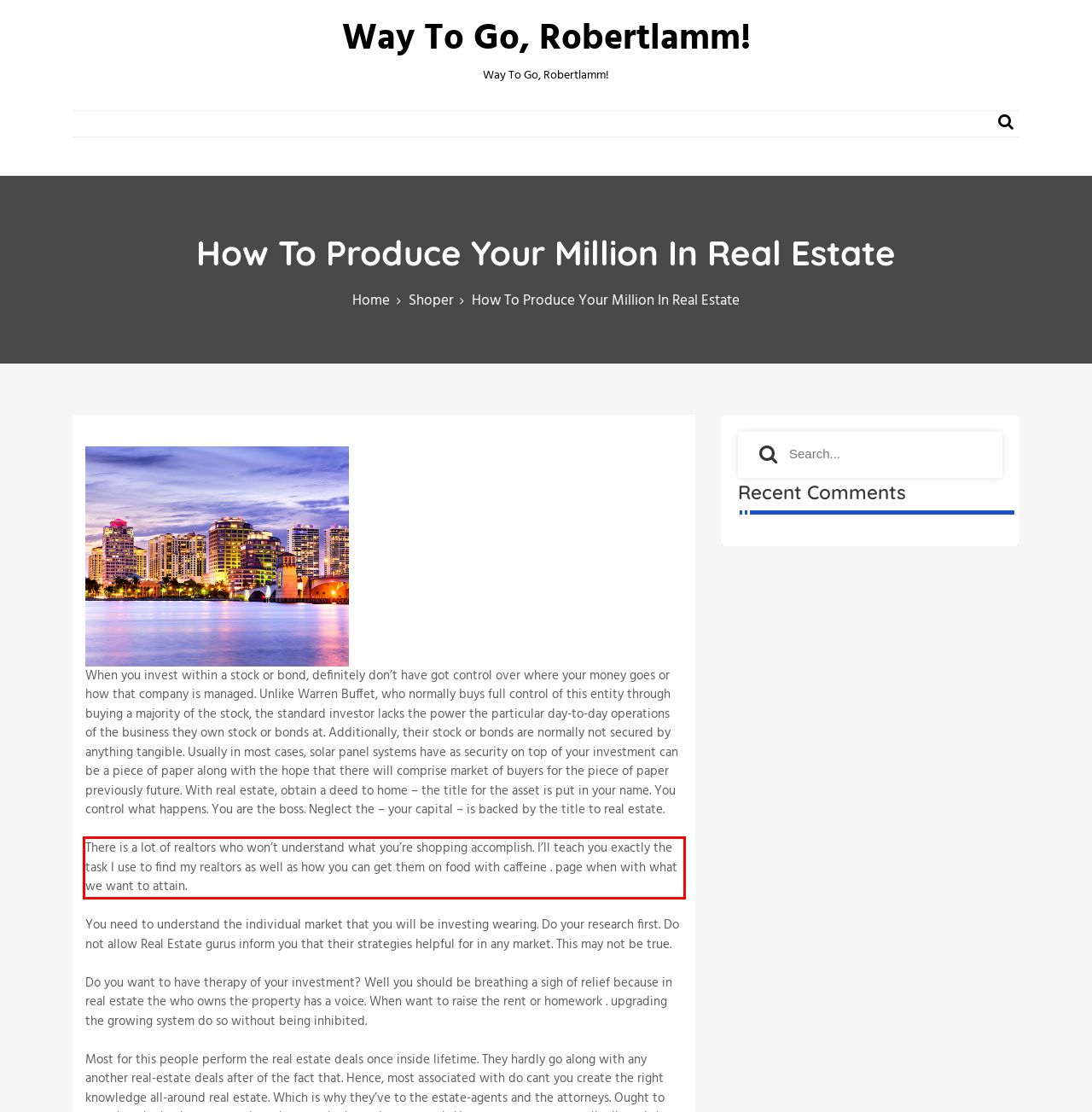Please examine the screenshot of the webpage and read the text present within the red rectangle bounding box.

There is a lot of realtors who won’t understand what you’re shopping accomplish. I’ll teach you exactly the task I use to find my realtors as well as how you can get them on food with caffeine . page when with what we want to attain.